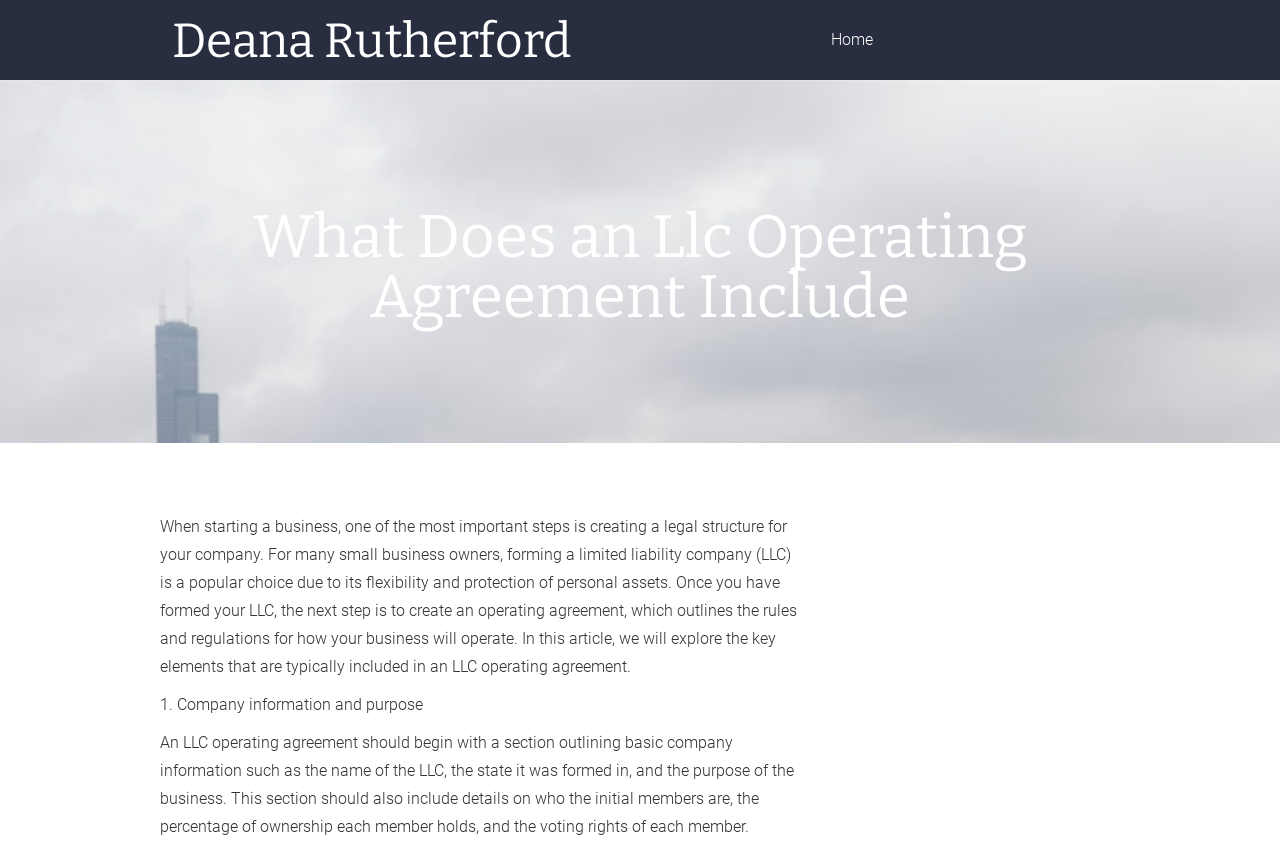Identify the bounding box coordinates for the UI element described as follows: "Deana Rutherford". Ensure the coordinates are four float numbers between 0 and 1, formatted as [left, top, right, bottom].

[0.125, 0.02, 0.455, 0.076]